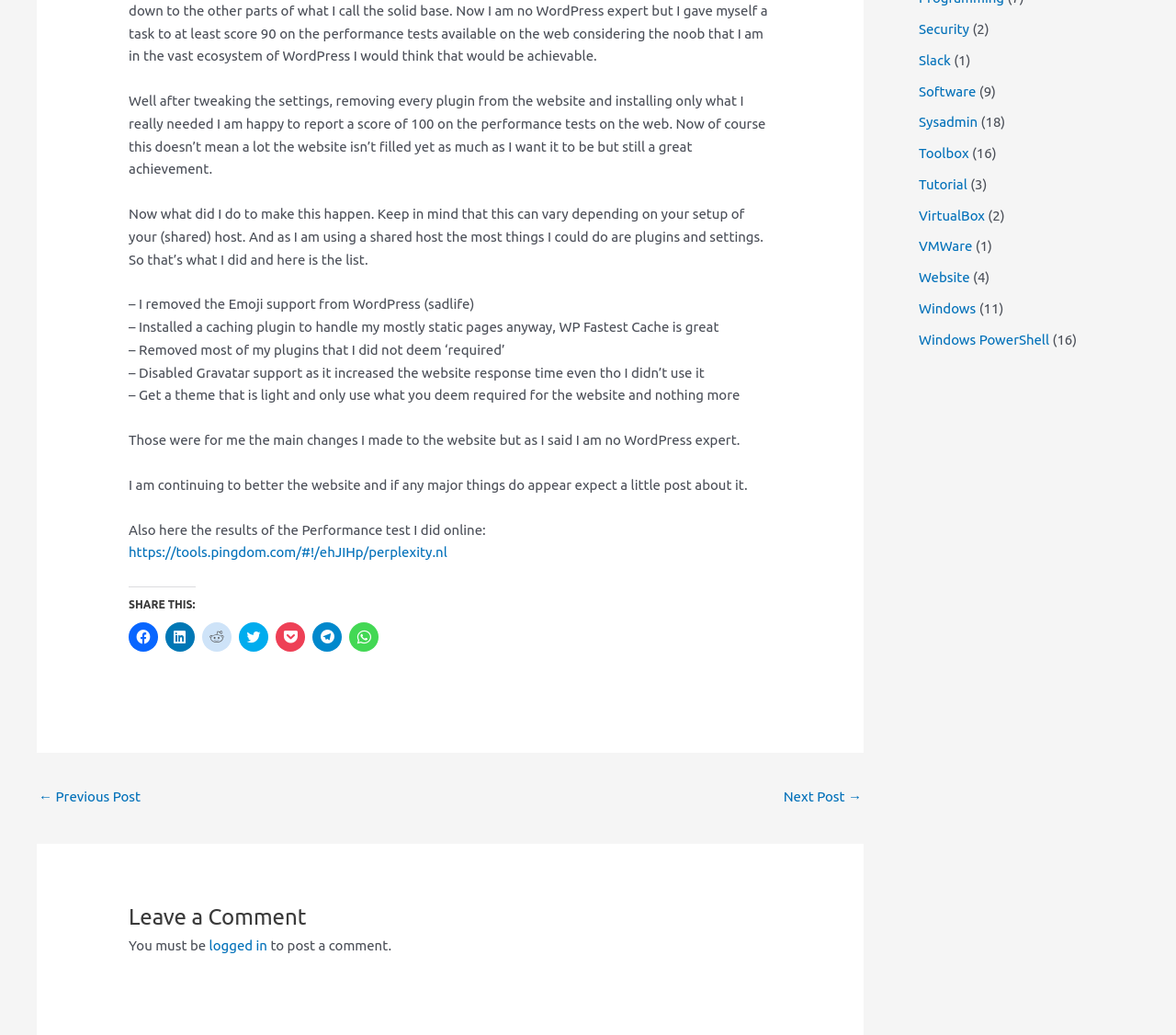Using the webpage screenshot, locate the HTML element that fits the following description and provide its bounding box: "← Previous Post".

[0.033, 0.755, 0.12, 0.786]